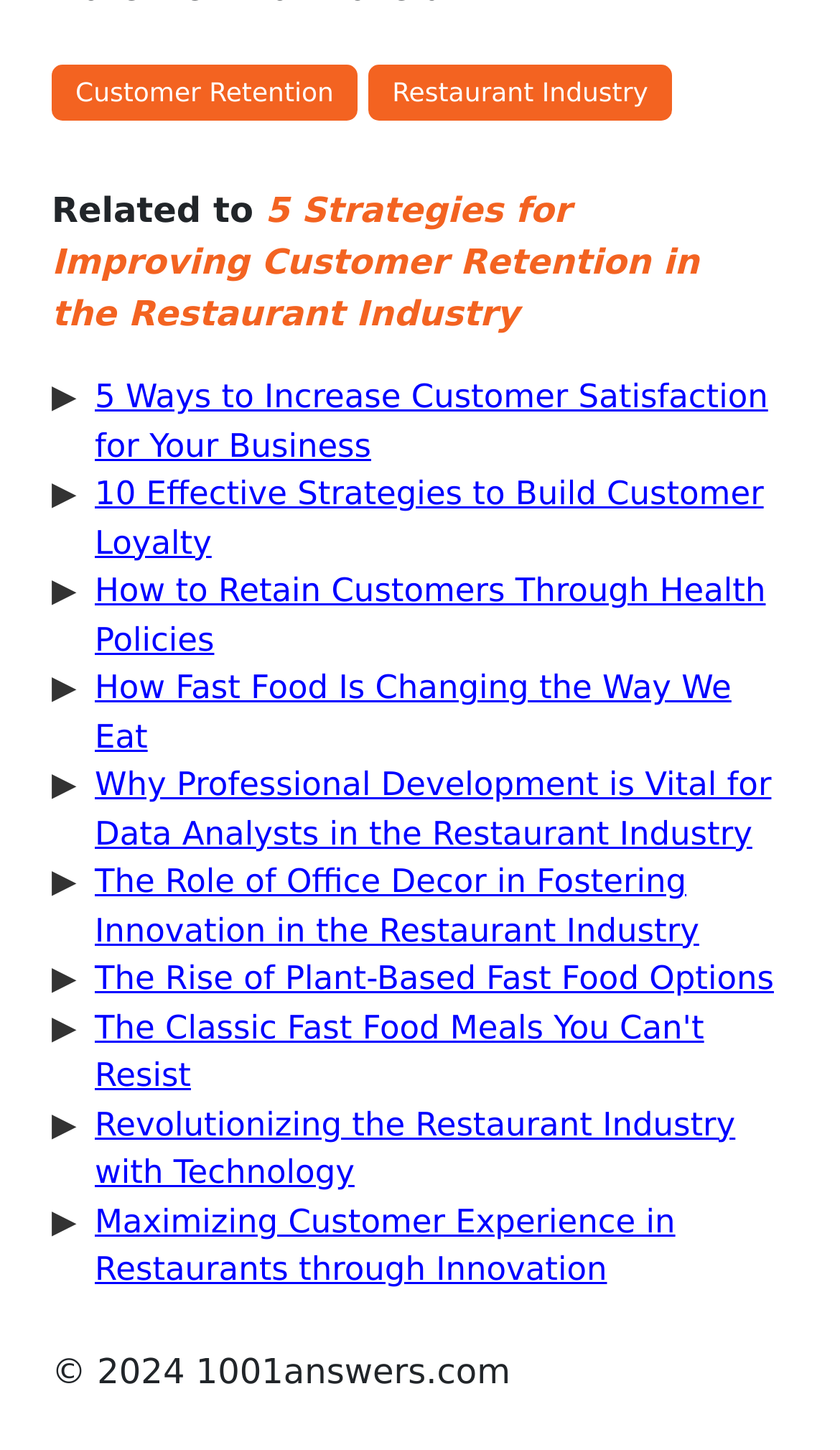Can you find the bounding box coordinates for the UI element given this description: "restaurant industry"? Provide the coordinates as four float numbers between 0 and 1: [left, top, right, bottom].

[0.439, 0.045, 0.8, 0.084]